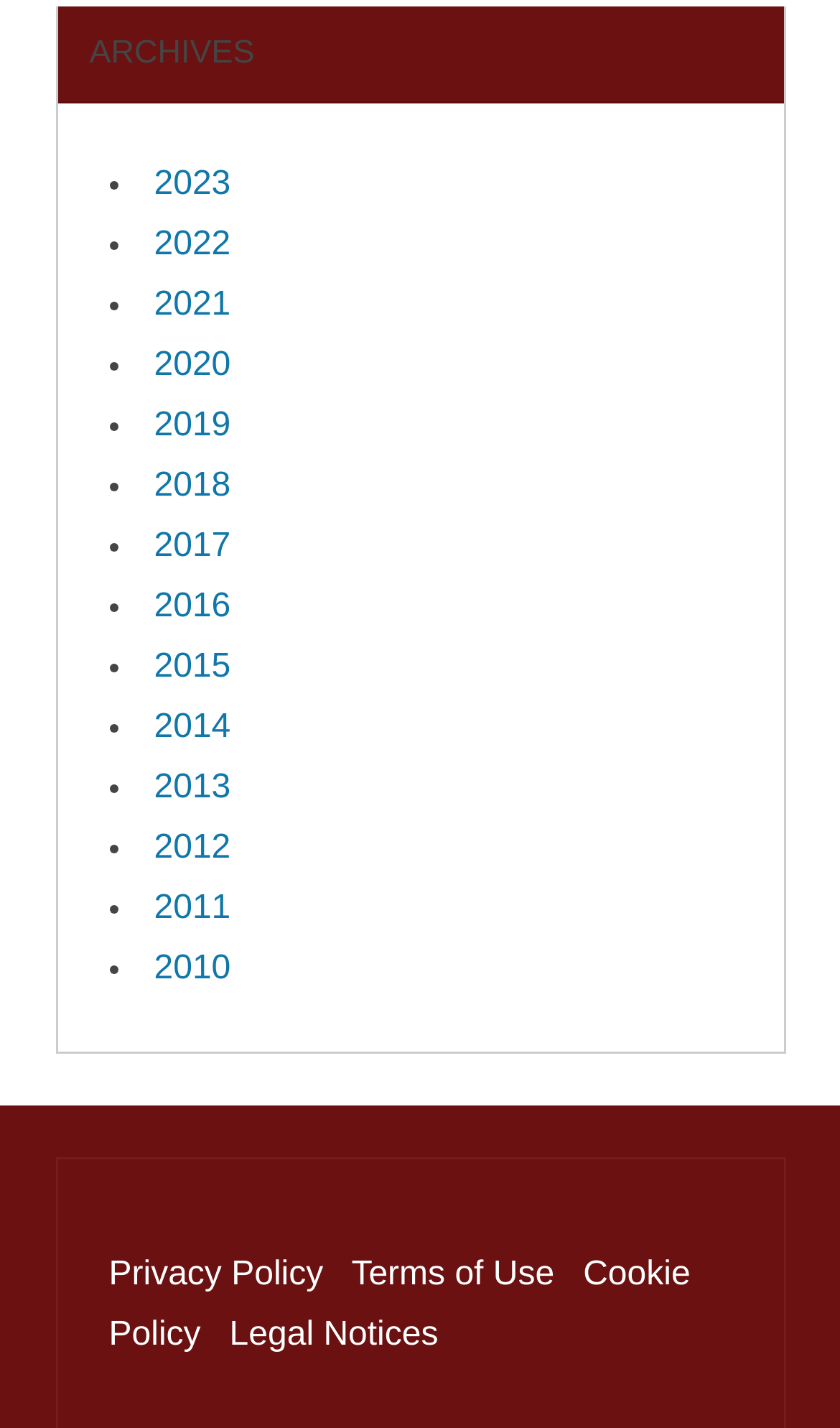What is the earliest year listed in the archives?
Can you provide an in-depth and detailed response to the question?

By examining the list of links under the 'ARCHIVES' heading, I can see that the earliest year listed is 2010, which is located at the bottom of the list.